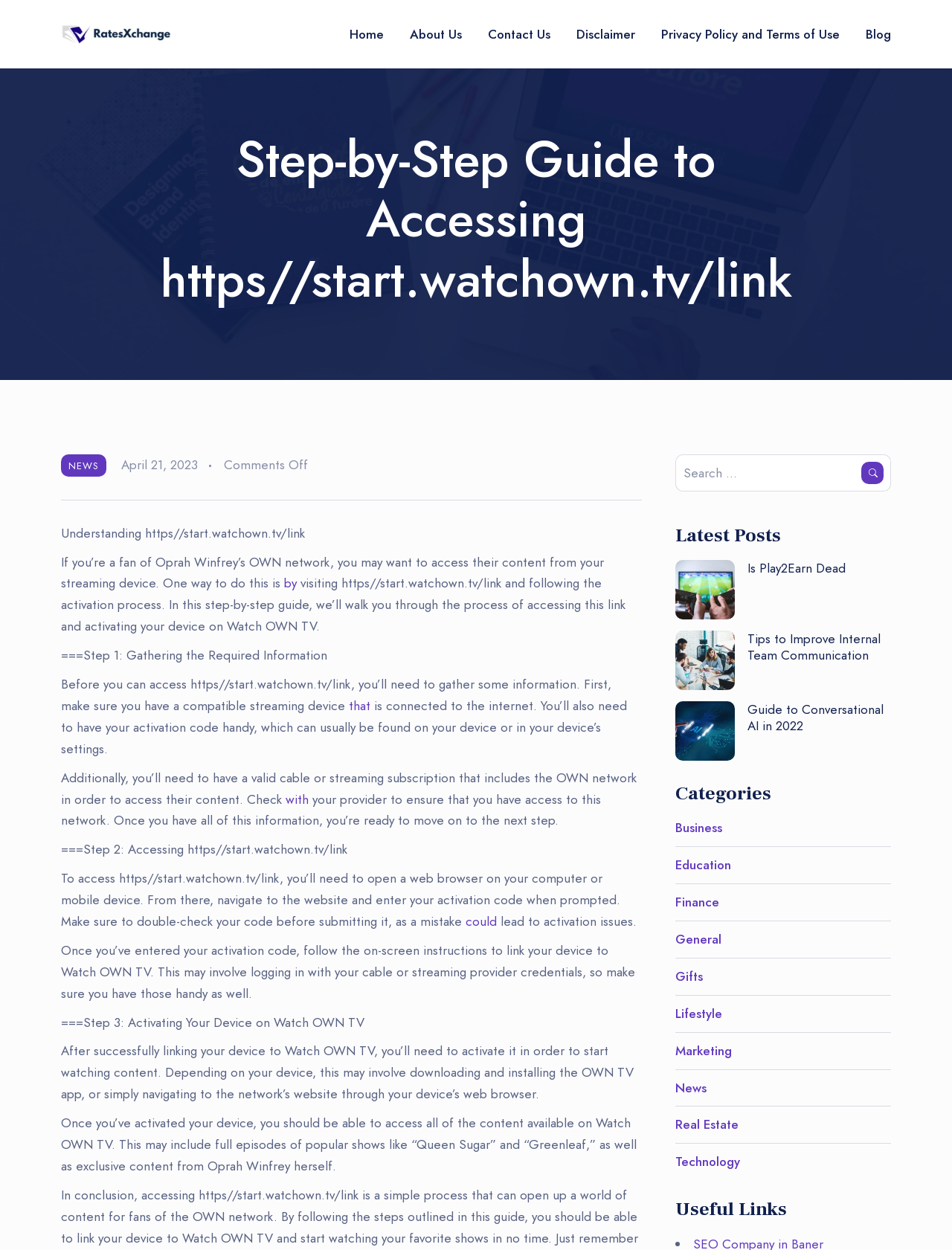Please provide the bounding box coordinate of the region that matches the element description: Buy Adderall Online. Coordinates should be in the format (top-left x, top-left y, bottom-right x, bottom-right y) and all values should be between 0 and 1.

None